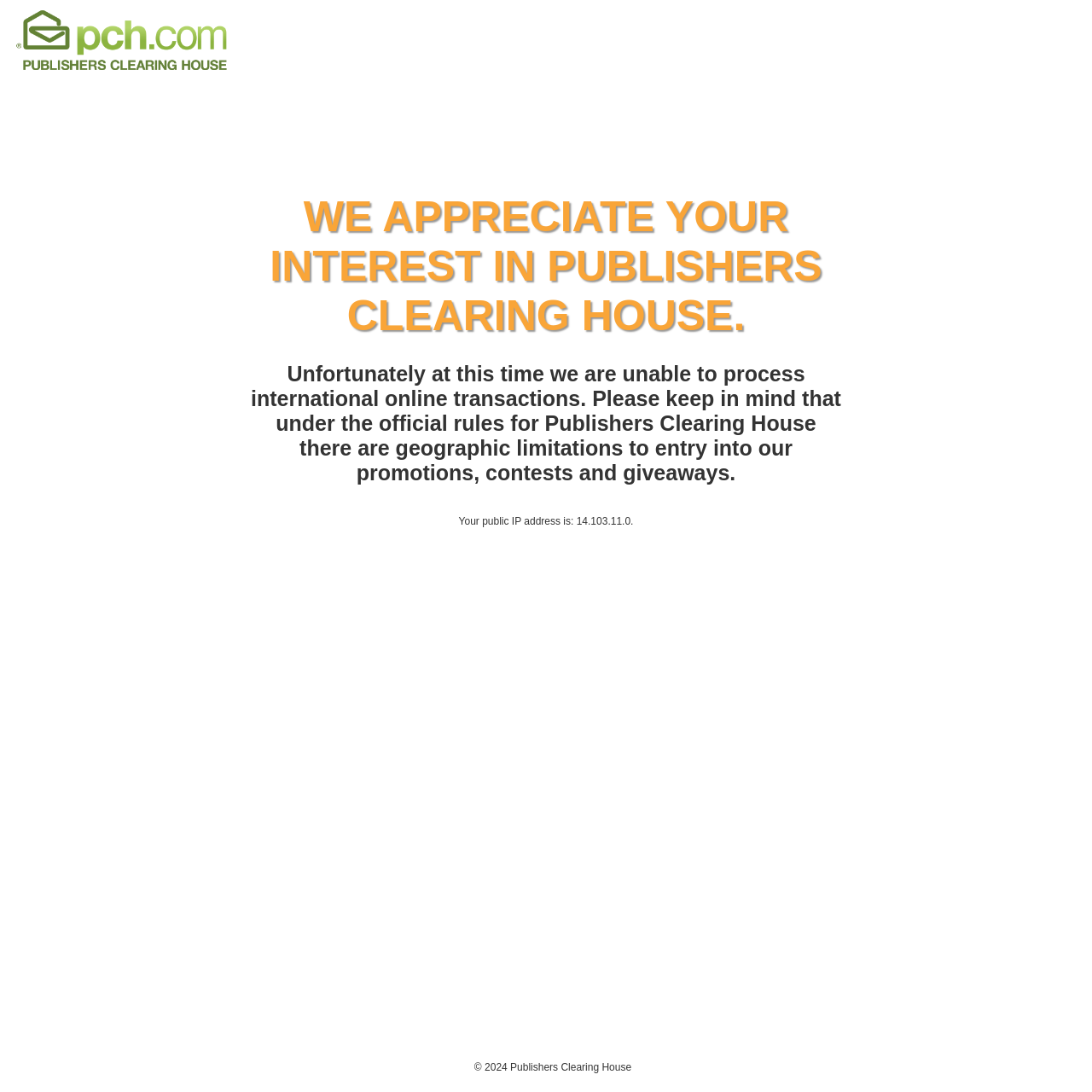Create a full and detailed caption for the entire webpage.

The webpage is a temporary page from Publishers Clearing House (PCH) with a prominent heading "Come back soon to PCH.com!" at the top. Below this heading, there is a small image aligned to the left. 

Underneath the image, there are two consecutive headings. The first heading reads, "WE APPRECIATE YOUR INTEREST IN PUBLISHERS CLEARING HOUSE." The second heading is a longer message explaining that the website is currently unable to process international online transactions due to geographic limitations in their promotions, contests, and giveaways.

Further down, there is a static text displaying the user's public IP address, "14.103.11.0." At the bottom of the page, there is a copyright notice with the year "2024" and the company name "Publishers Clearing House" aligned to the right.